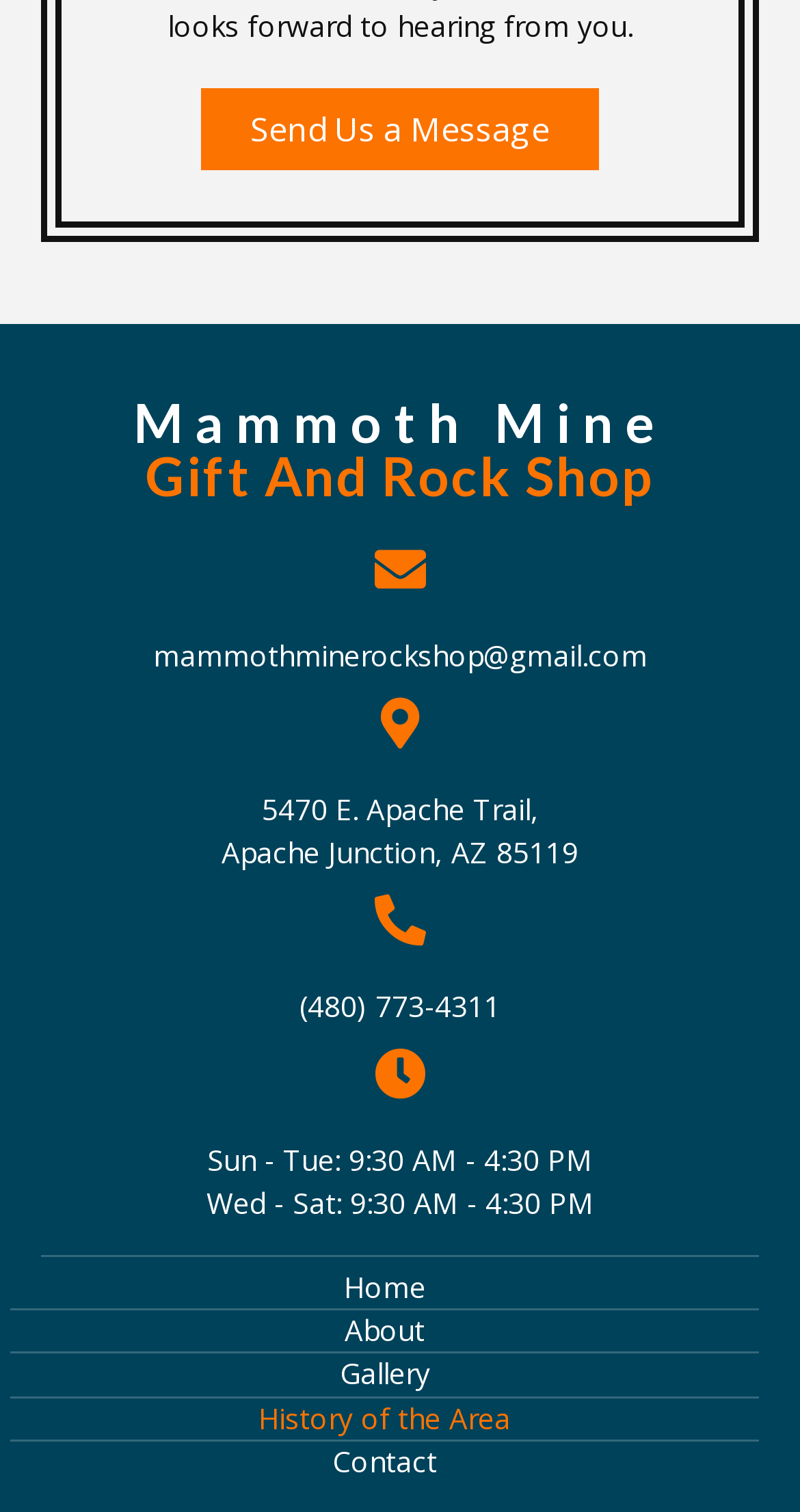Determine the bounding box coordinates for the element that should be clicked to follow this instruction: "Click the 'Send Us a Message' button". The coordinates should be given as four float numbers between 0 and 1, in the format [left, top, right, bottom].

[0.251, 0.058, 0.749, 0.113]